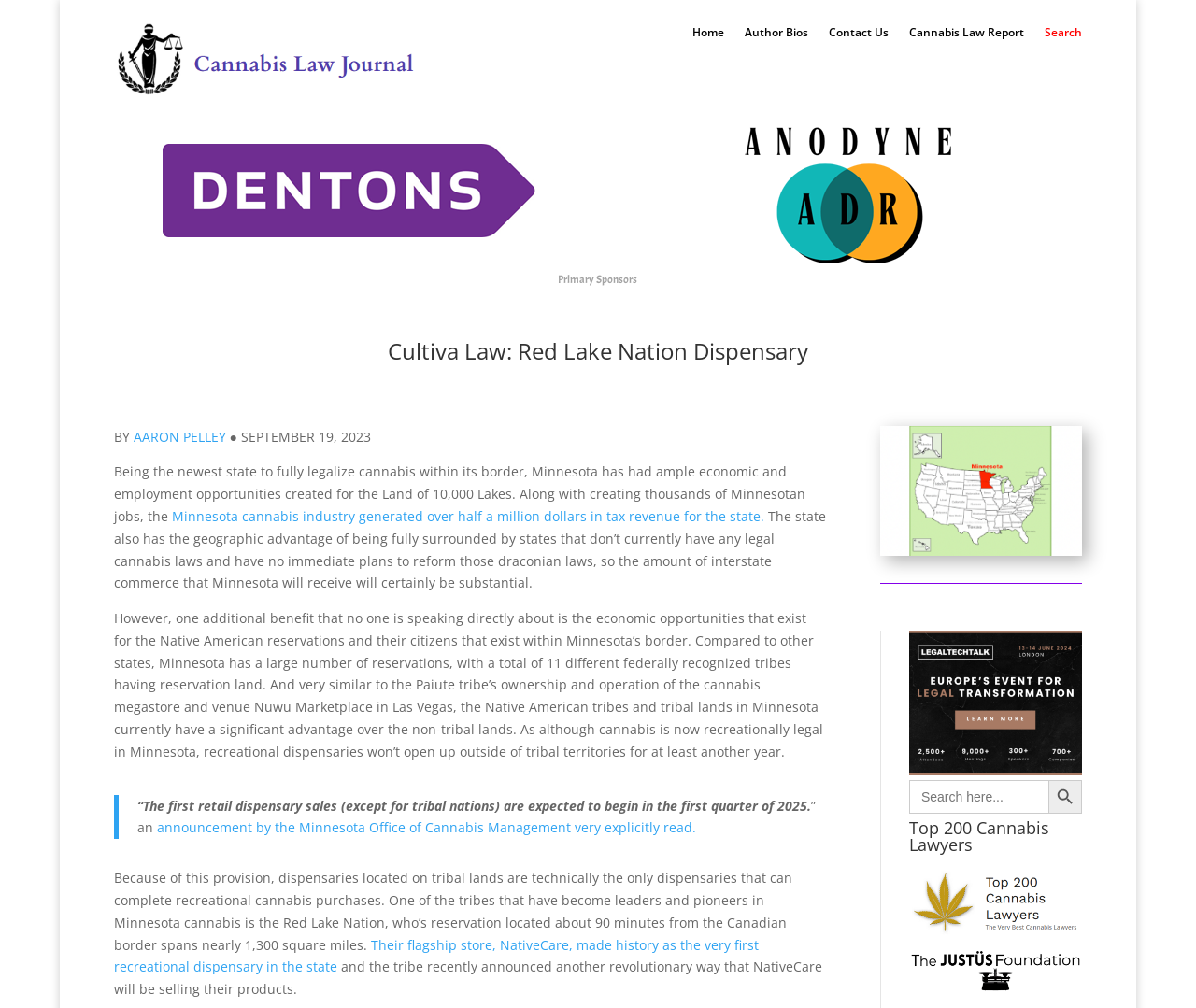Determine the main heading of the webpage and generate its text.

Cultiva Law: Red Lake Nation Dispensary